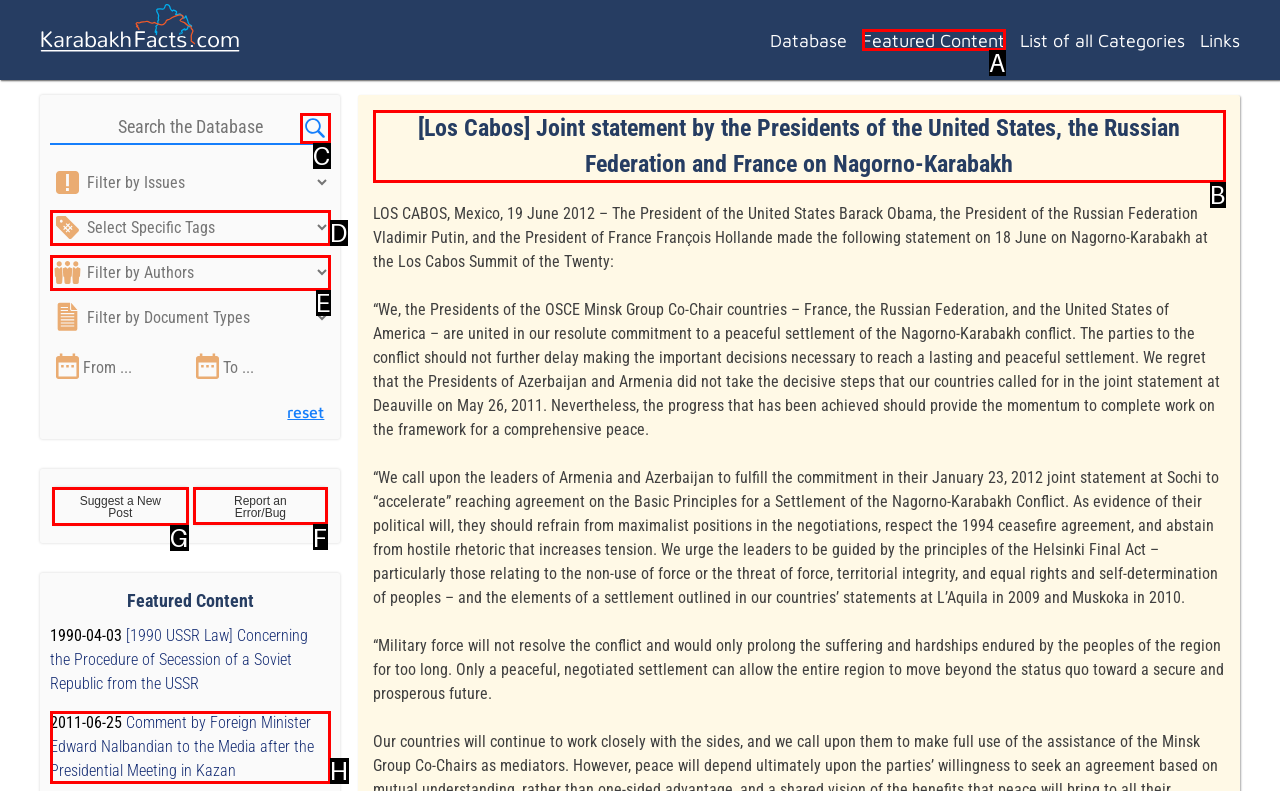Which option should be clicked to complete this task: Suggest a New Post
Reply with the letter of the correct choice from the given choices.

G